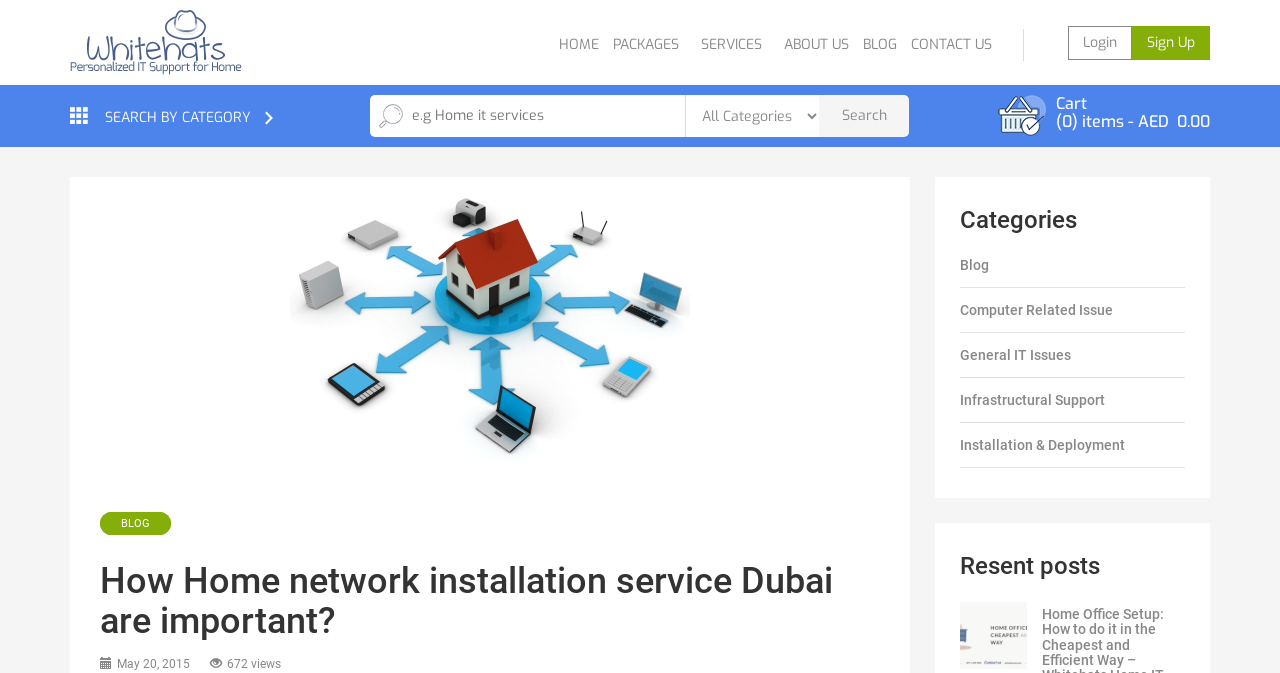Please mark the clickable region by giving the bounding box coordinates needed to complete this instruction: "Click on CONTACT link".

None